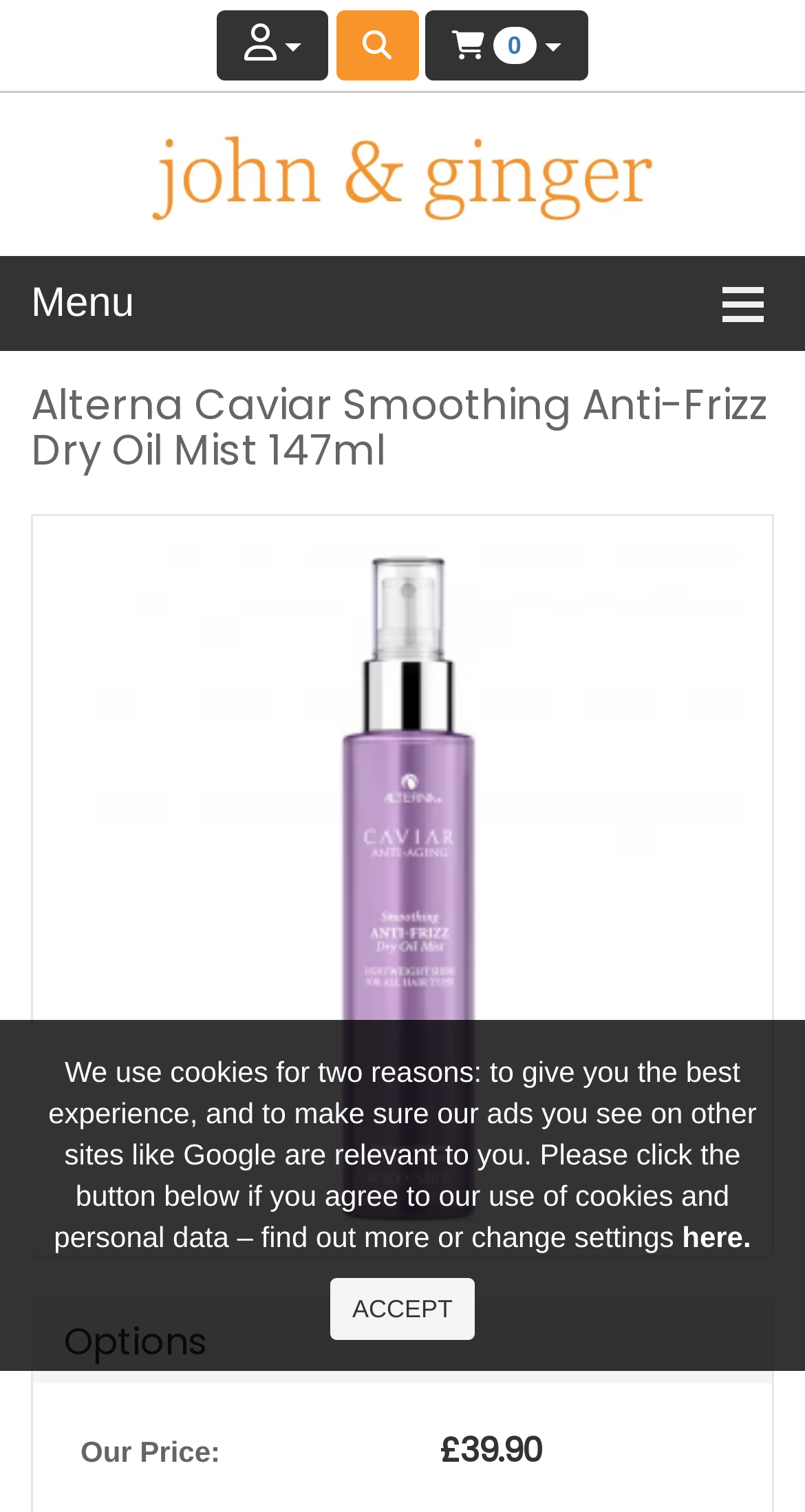How many options are available for the Alterna Caviar Smoothing Anti-Frizz Dry Oil Mist?
Using the information from the image, provide a comprehensive answer to the question.

I looked at the section that contains the 'Options' label, but it does not specify the number of options available. It only provides a table row with two cells, but the number of options is not explicitly stated.